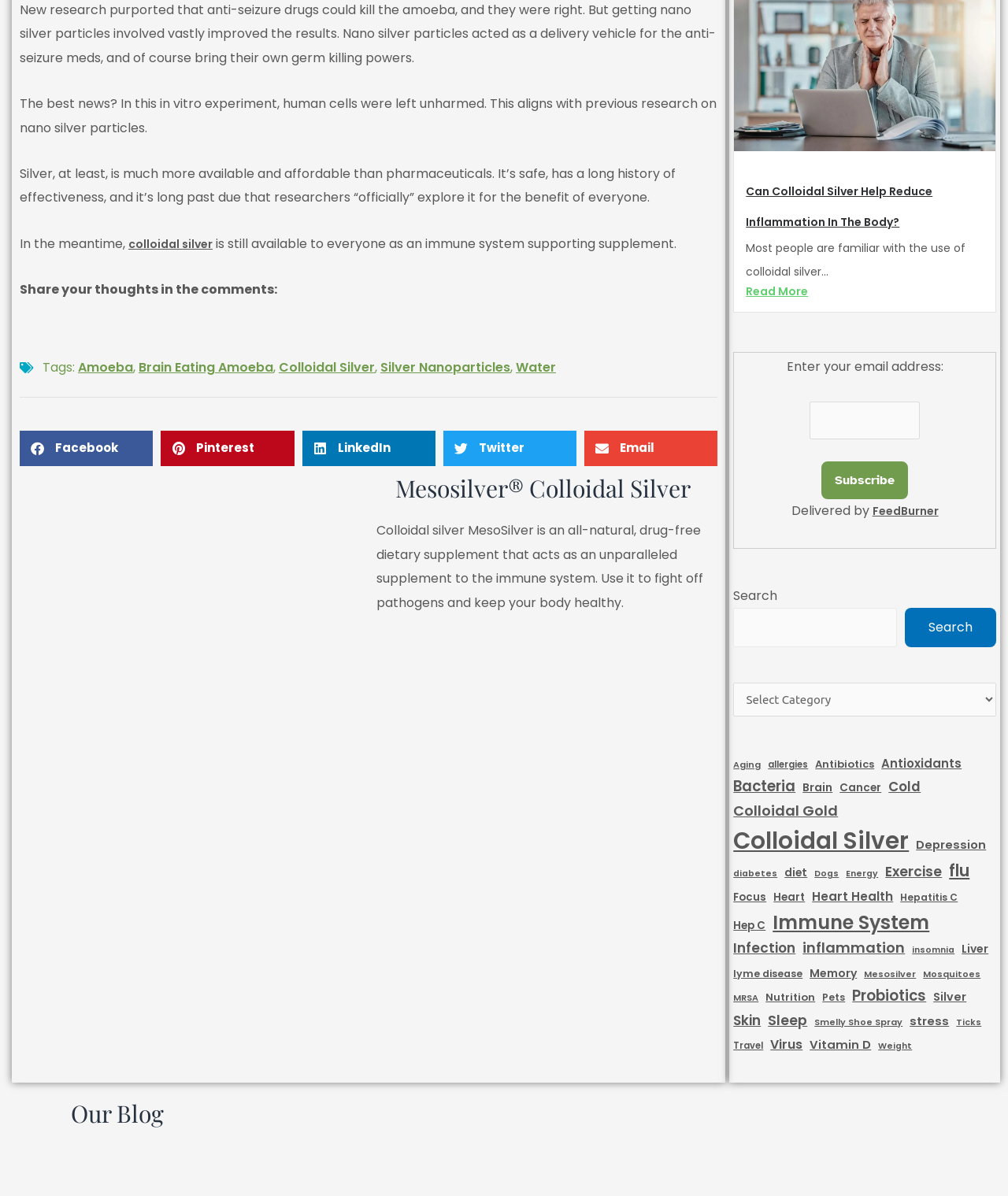Identify the bounding box coordinates of the clickable region necessary to fulfill the following instruction: "Search for something". The bounding box coordinates should be four float numbers between 0 and 1, i.e., [left, top, right, bottom].

[0.728, 0.508, 0.89, 0.541]